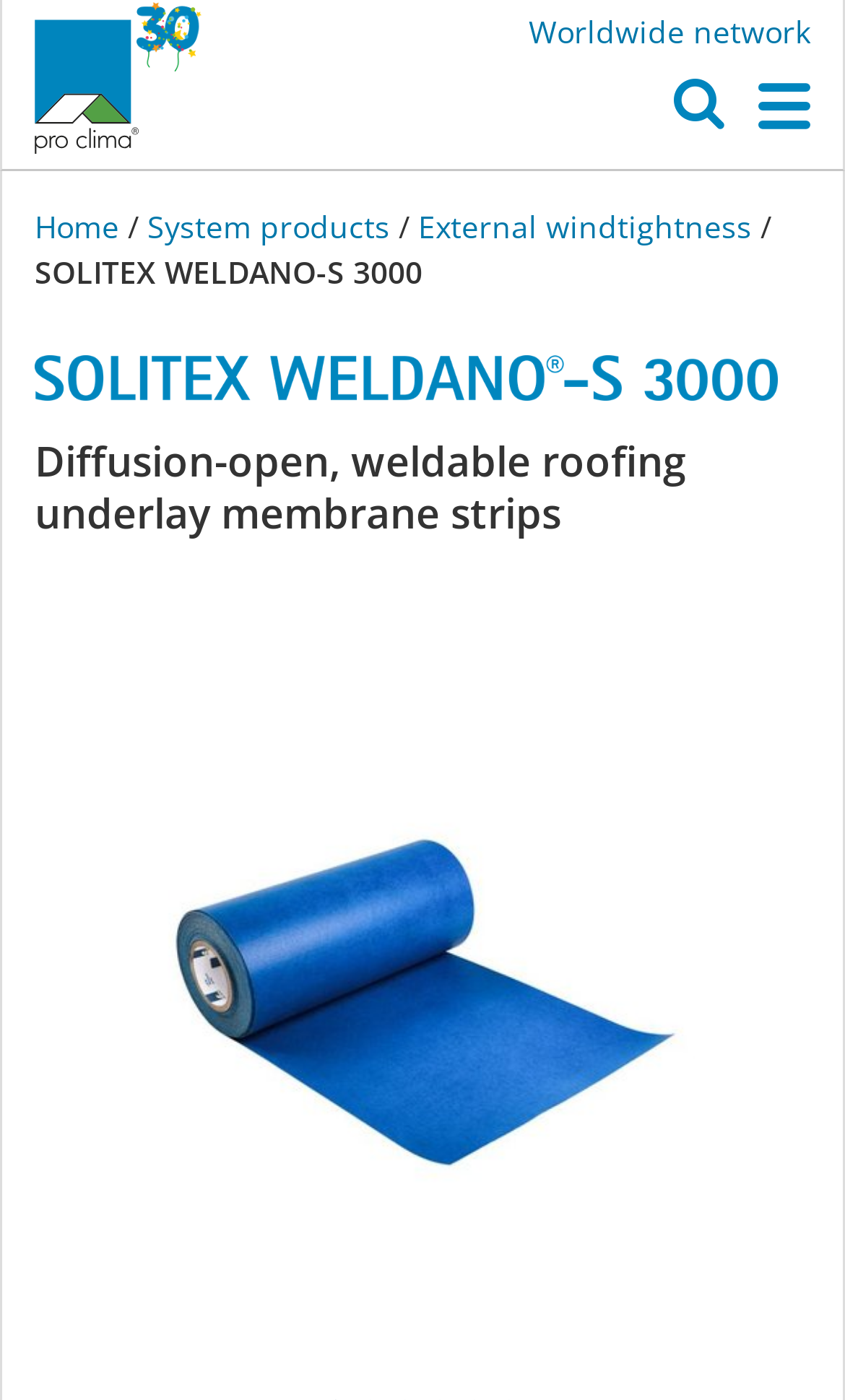Please specify the bounding box coordinates of the region to click in order to perform the following instruction: "View 'SOLITEX WELDANO-S 3000' details".

[0.003, 0.249, 0.959, 0.286]